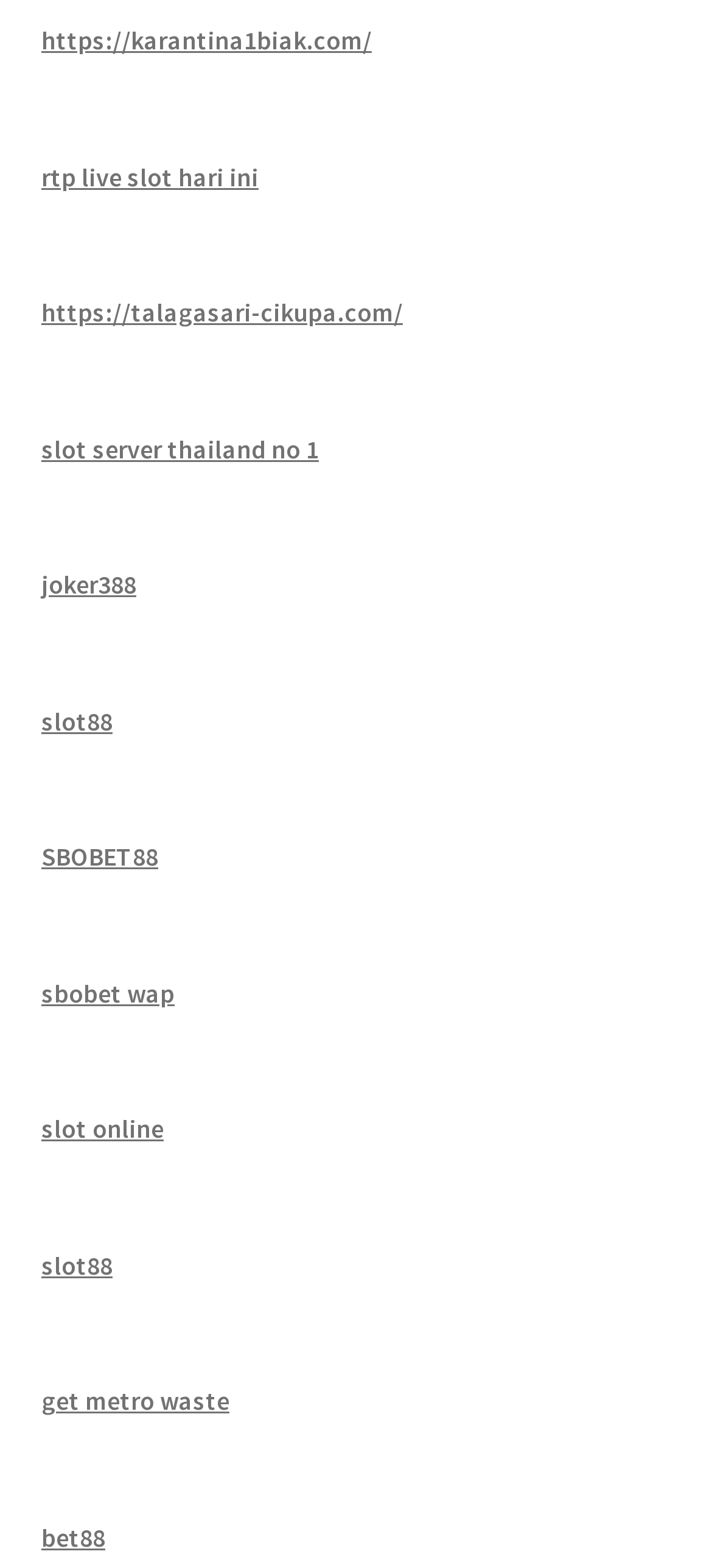Determine the bounding box coordinates of the clickable element necessary to fulfill the instruction: "explore slot server thailand no 1". Provide the coordinates as four float numbers within the 0 to 1 range, i.e., [left, top, right, bottom].

[0.058, 0.275, 0.448, 0.296]